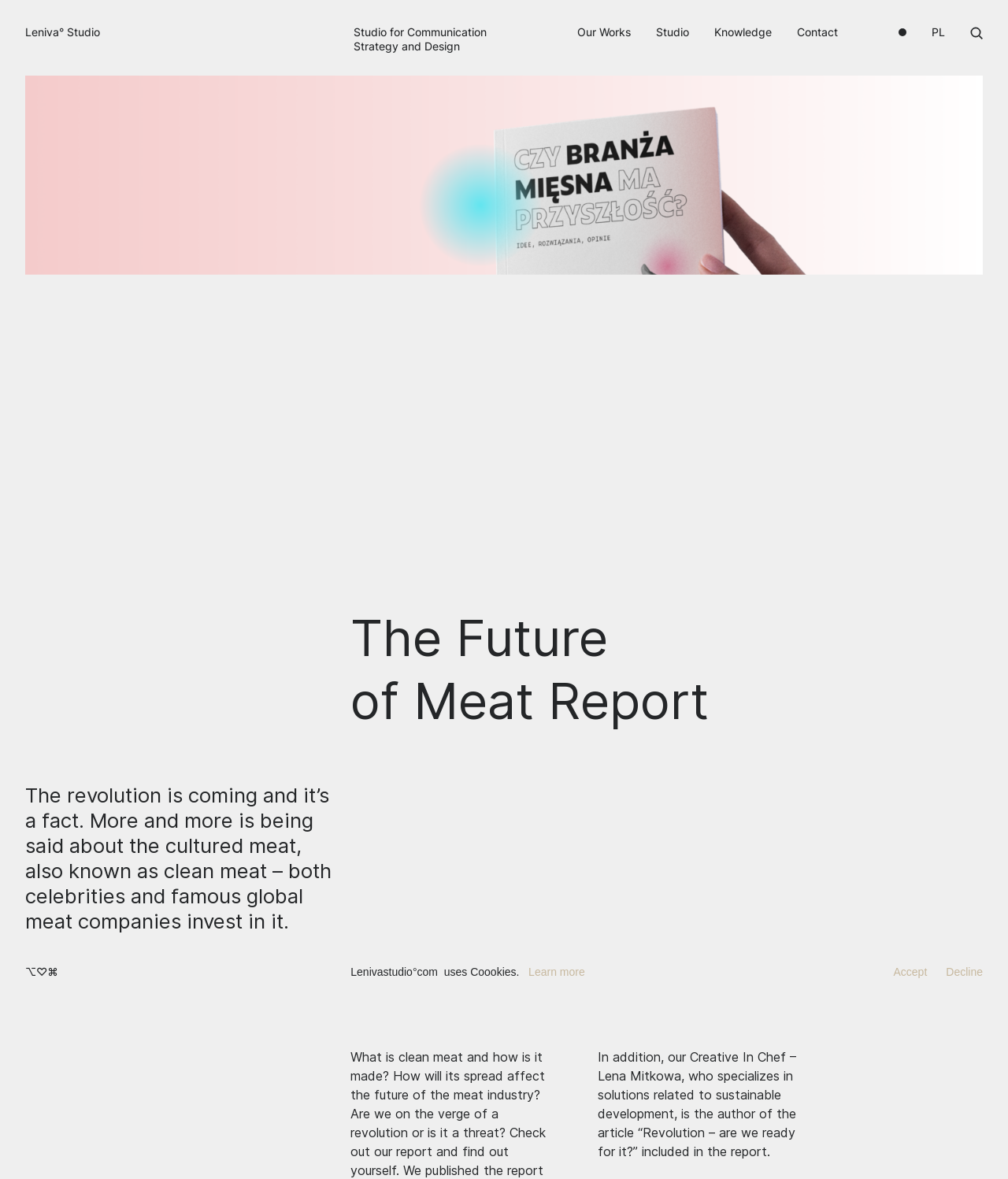Can you provide the bounding box coordinates for the element that should be clicked to implement the instruction: "go to Leniva° Studio homepage"?

[0.025, 0.021, 0.099, 0.045]